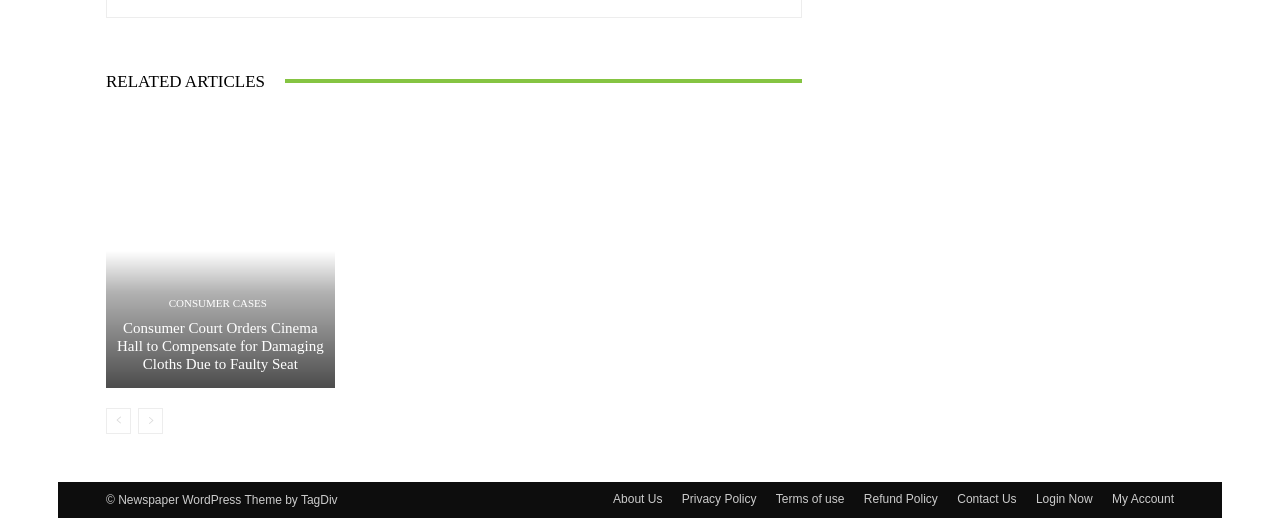Answer with a single word or phrase: 
How many related articles are displayed on the page?

1